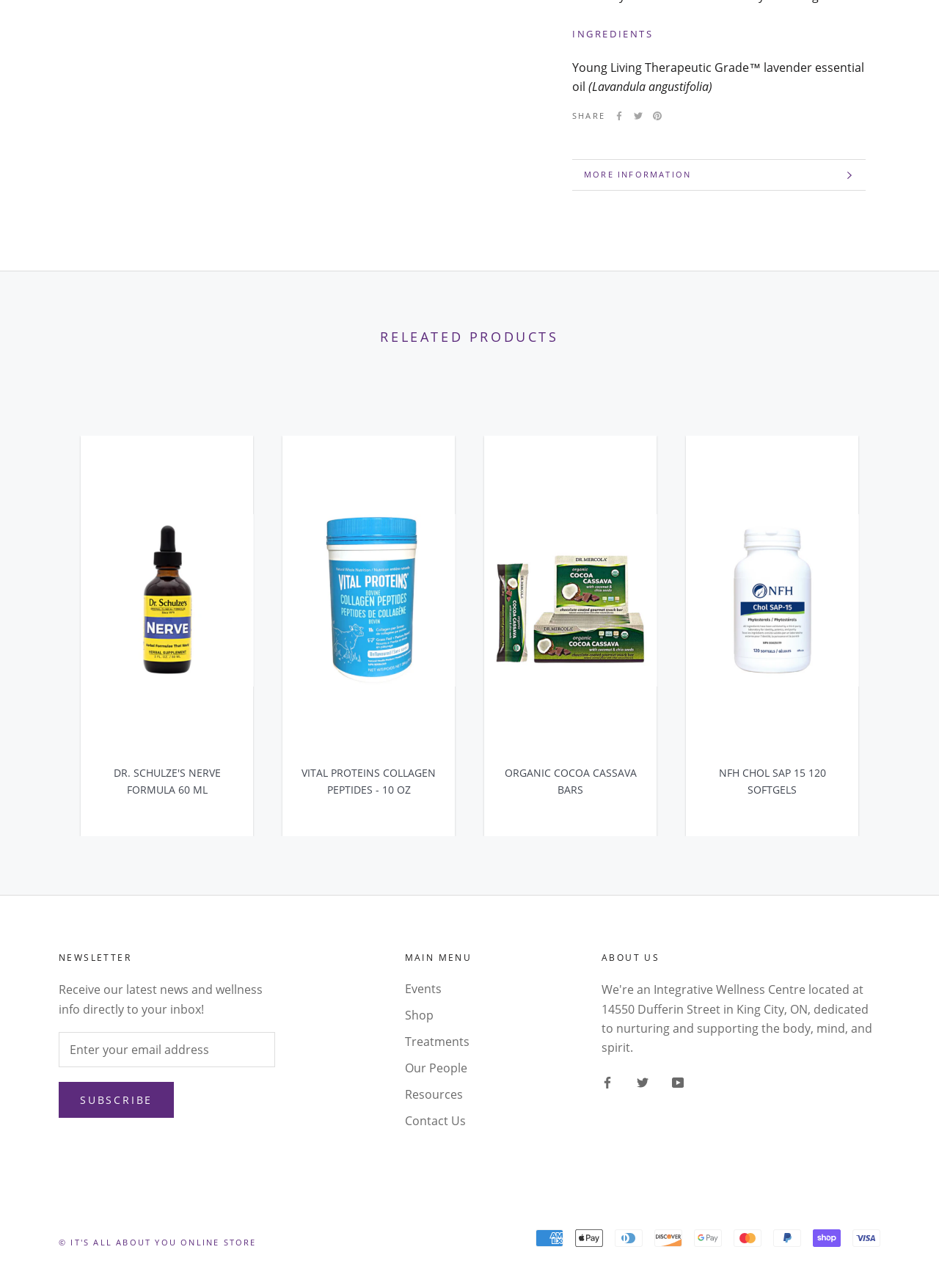How many social media links are shown in the 'ABOUT US' section?
Give a single word or phrase as your answer by examining the image.

3